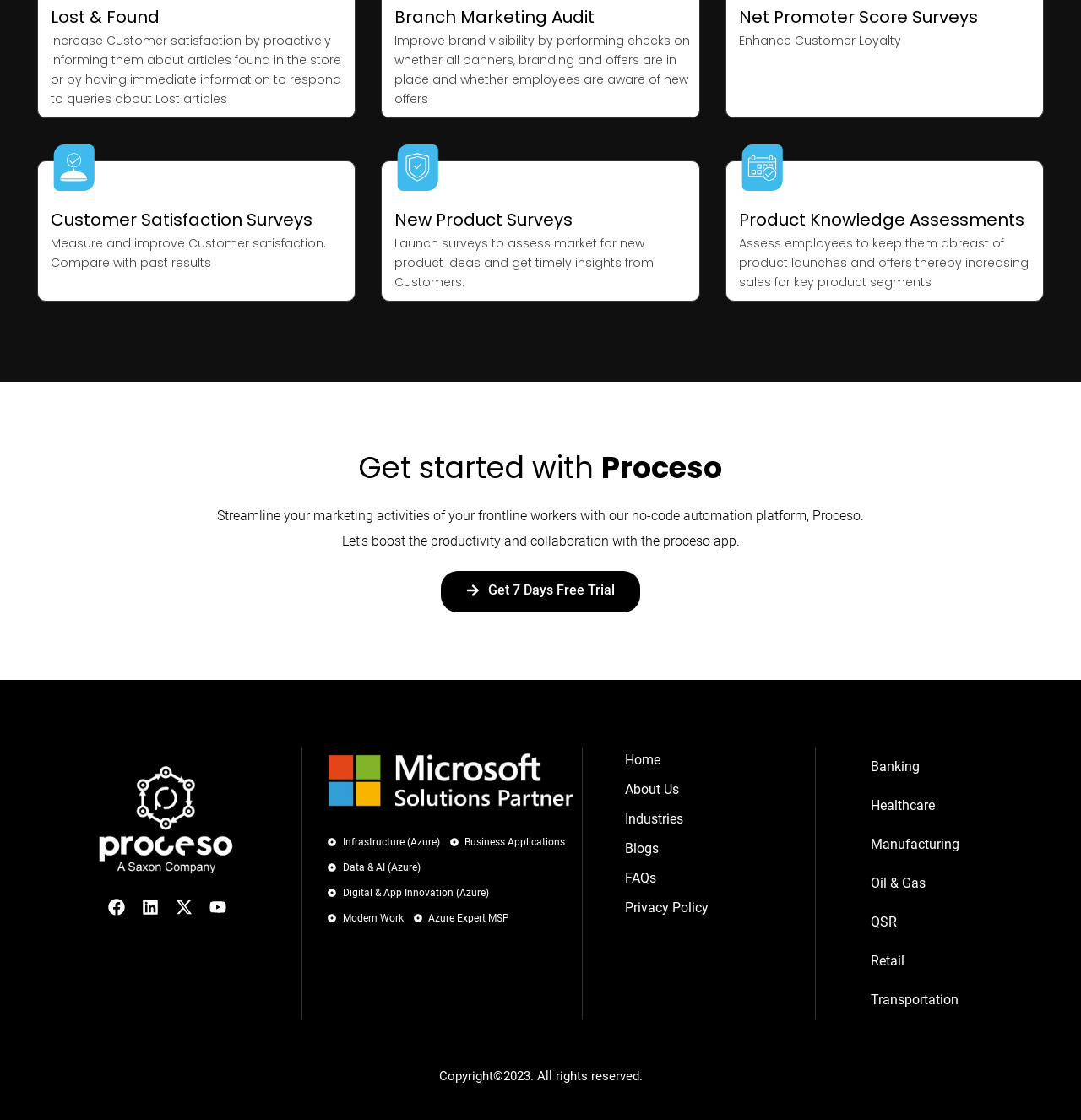What is the company behind Proceso?
Using the details shown in the screenshot, provide a comprehensive answer to the question.

The company behind Proceso is A Saxon Company, as indicated by the image and text on the webpage.